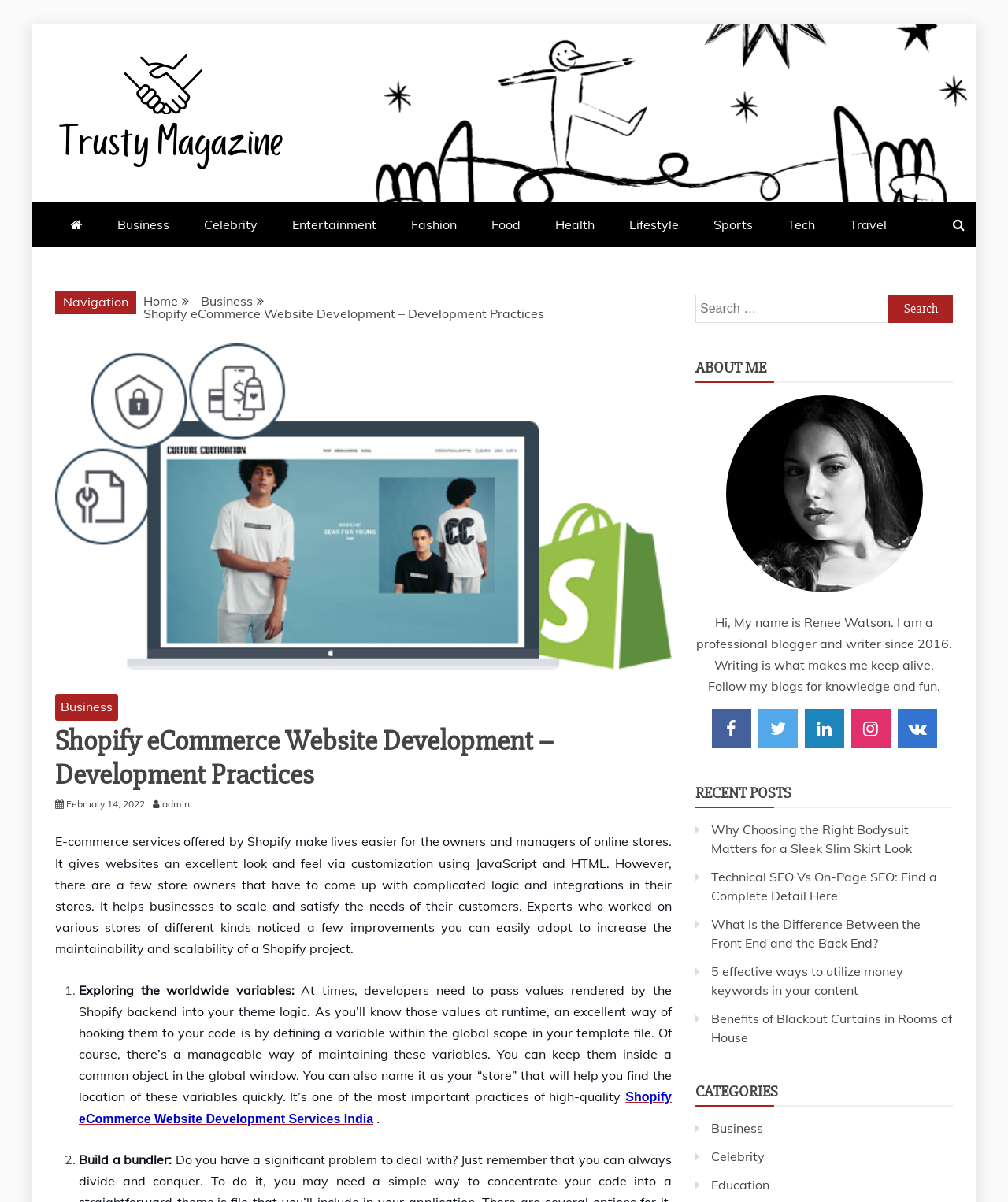How many social media links are present?
Give a one-word or short-phrase answer derived from the screenshot.

5